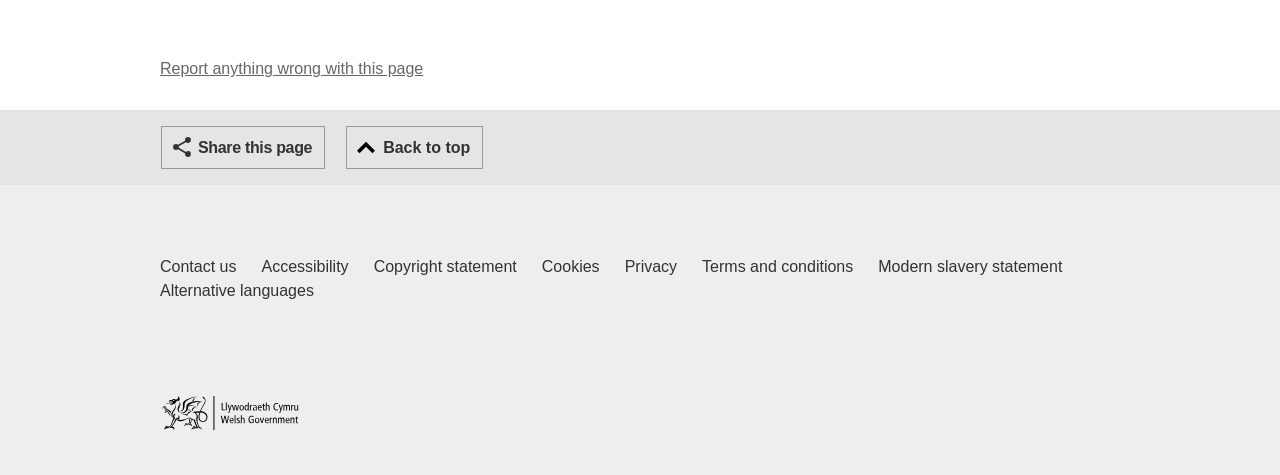What is the purpose of the button at the top right?
Refer to the image and provide a concise answer in one word or phrase.

Share this page